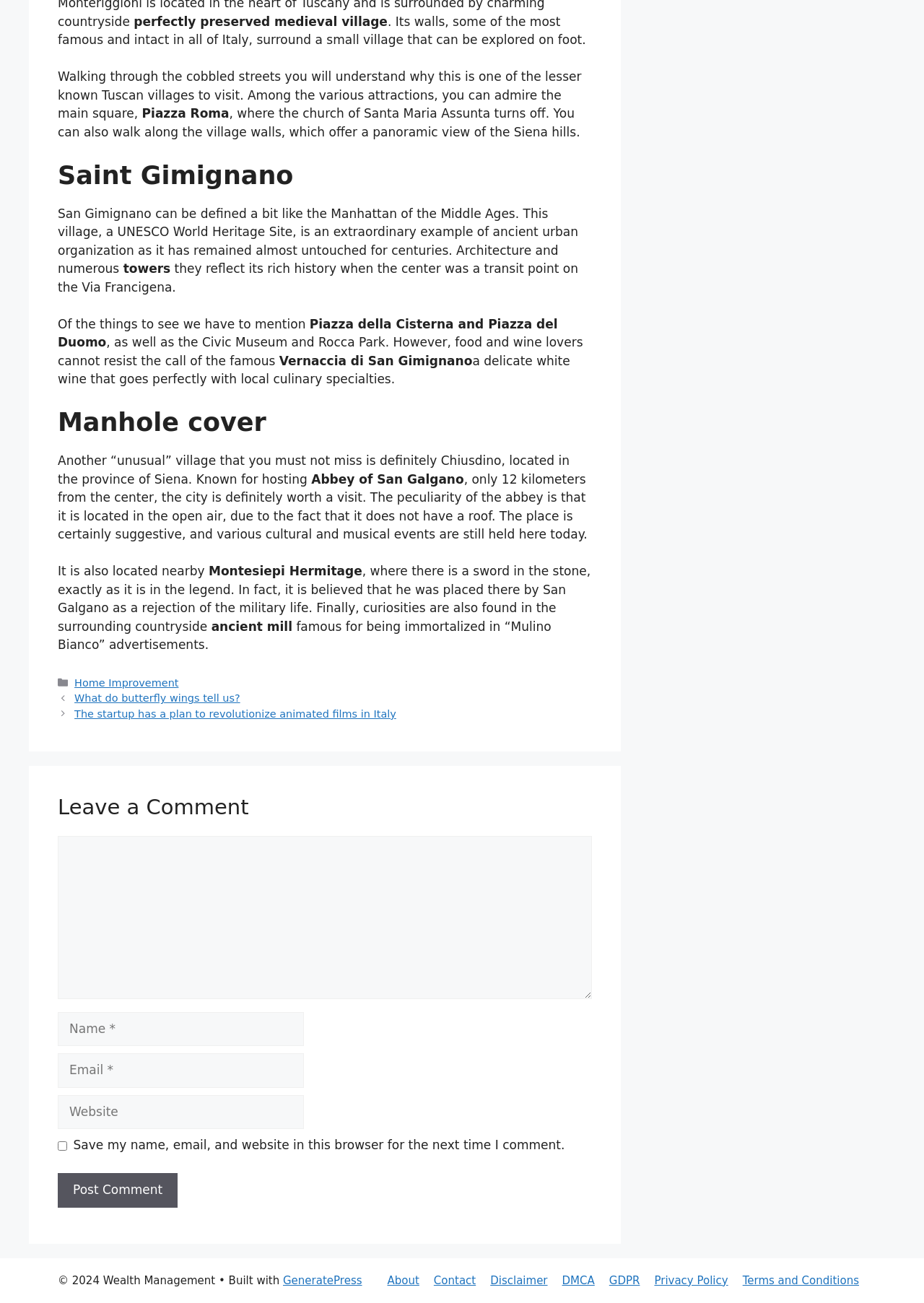Refer to the image and answer the question with as much detail as possible: What is the name of the famous mill?

The webpage describes an ancient mill that is famous for being immortalized in 'Mulino Bianco' advertisements, and the text 'ancient mill' is highlighted as a separate sentence, indicating that it is the name of the mill.